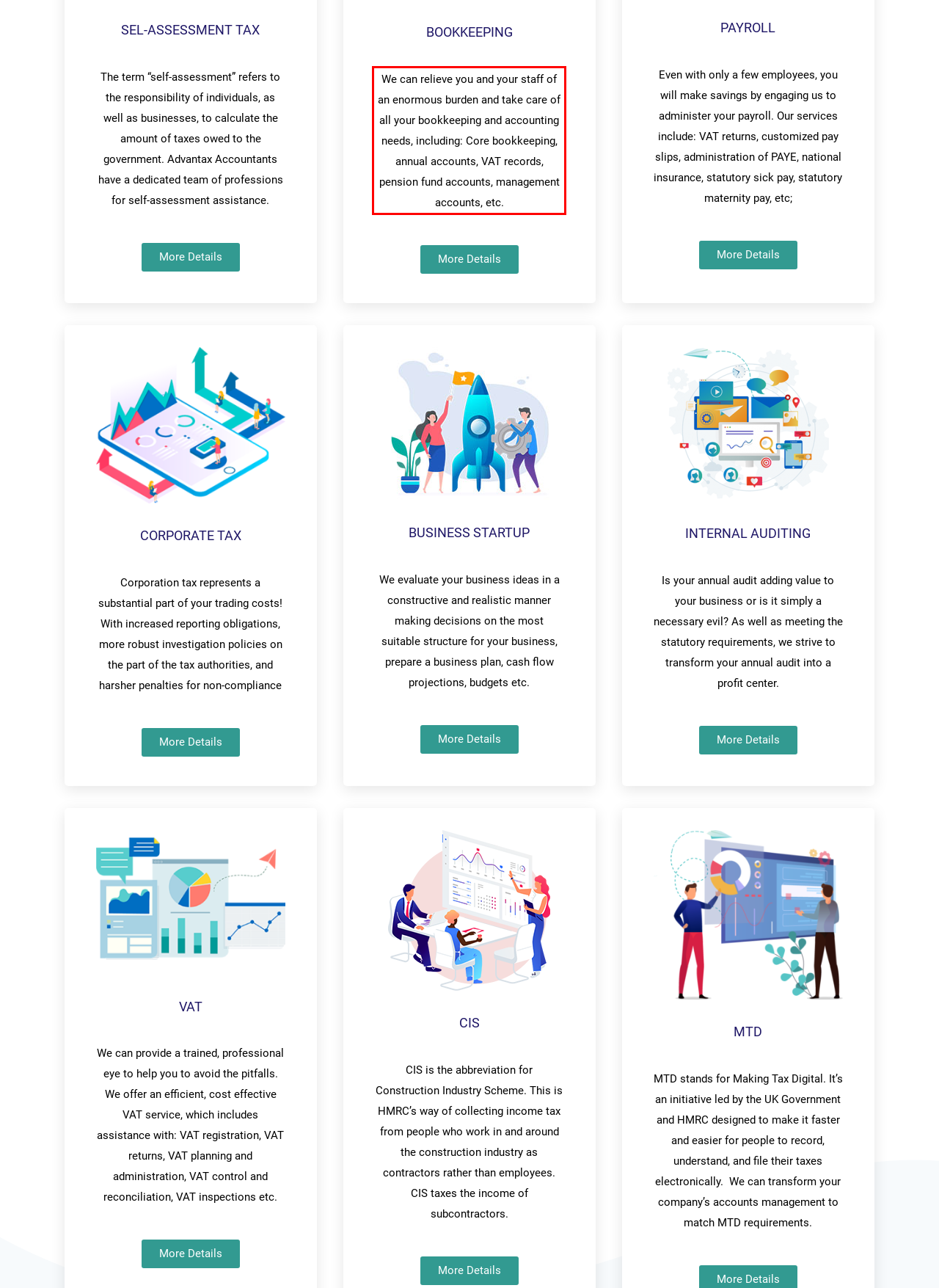In the given screenshot, locate the red bounding box and extract the text content from within it.

We can relieve you and your staff of an enormous burden and take care of all your bookkeeping and accounting needs, including: Core bookkeeping, annual accounts, VAT records, pension fund accounts, management accounts, etc.